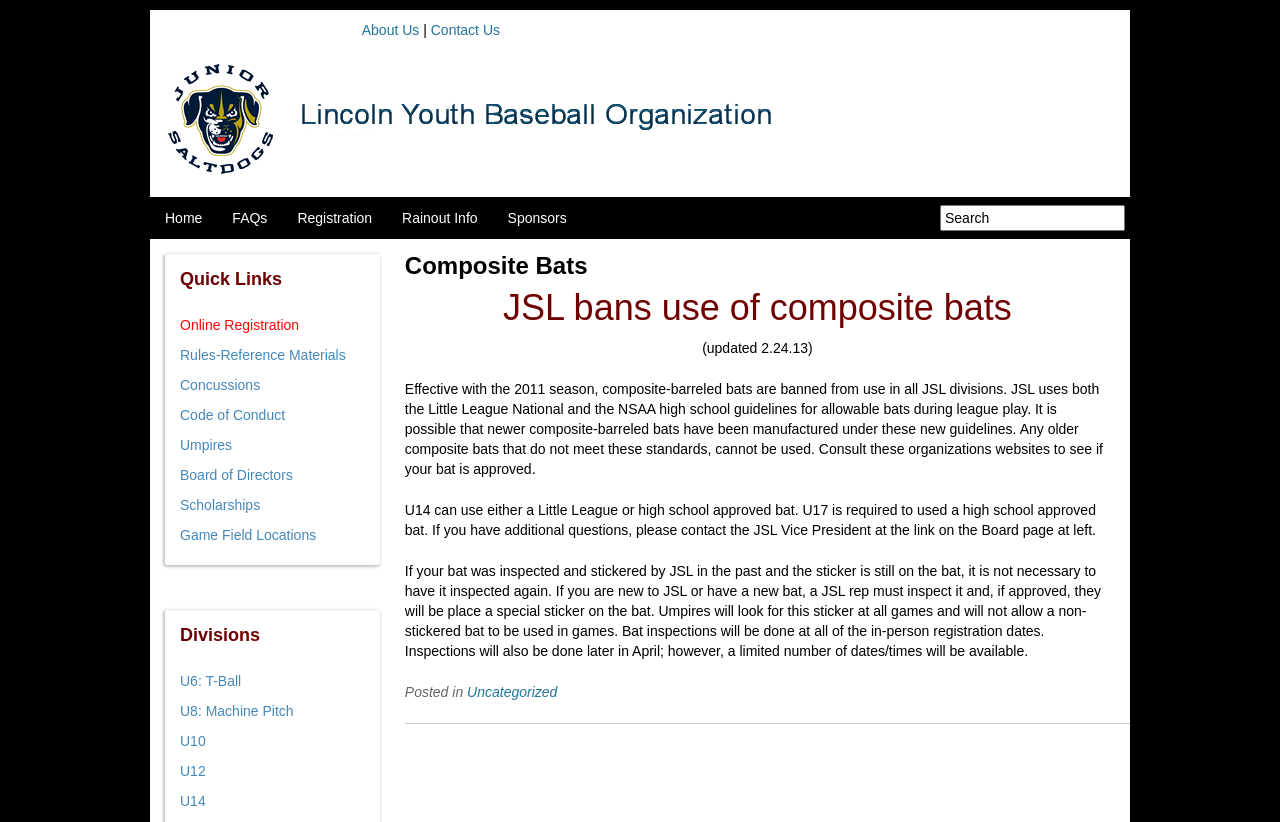What is the topic of the heading 'Composite Bats'?
Please provide a comprehensive answer based on the information in the image.

The heading 'Composite Bats' is followed by a static text that mentions the banning of composite-barreled bats in all JSL divisions, which suggests that the topic of this heading is related to the banning of certain types of bats.